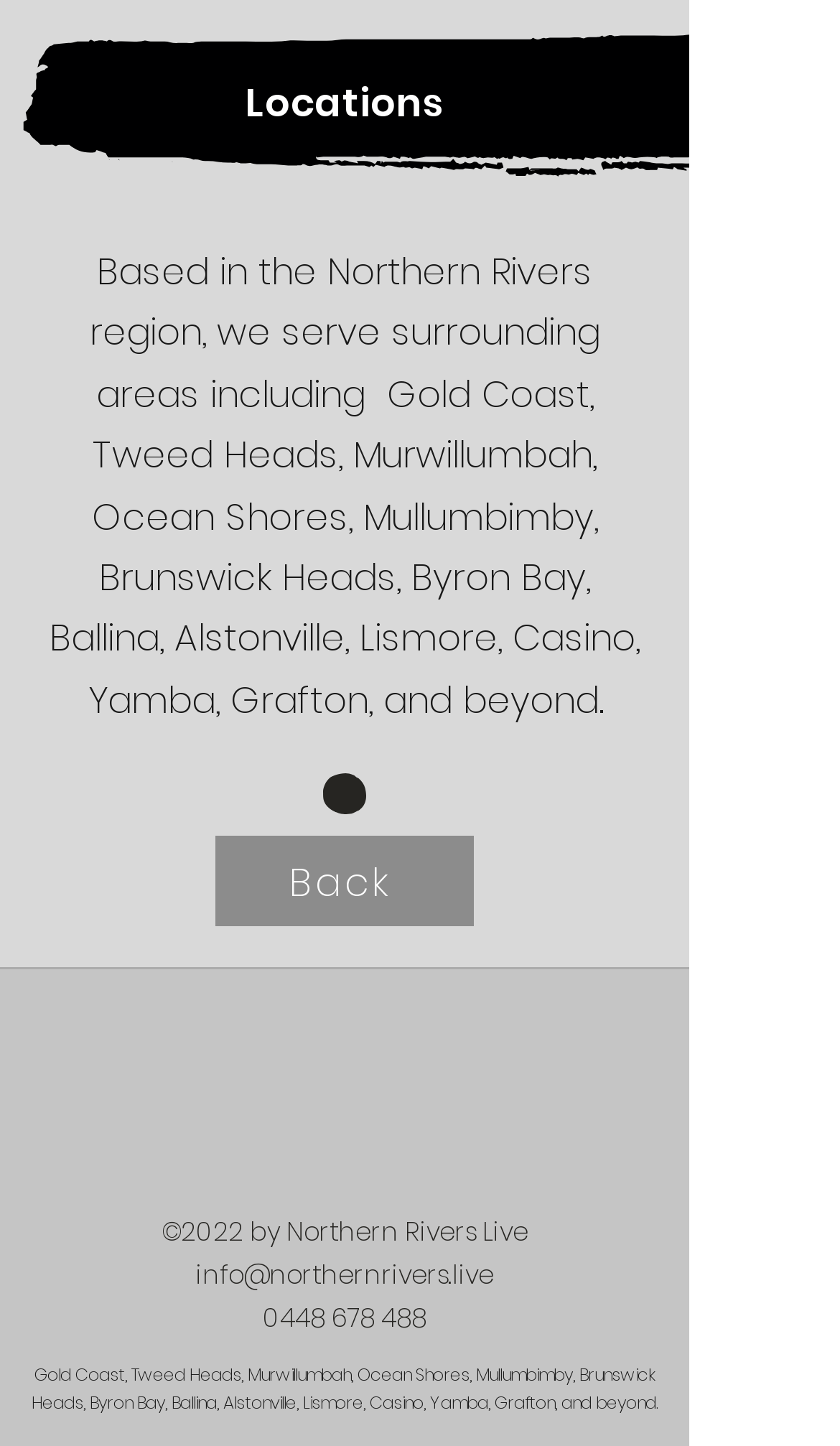Provide the bounding box coordinates of the HTML element this sentence describes: "aria-label="Facebook"".

[0.415, 0.714, 0.515, 0.772]